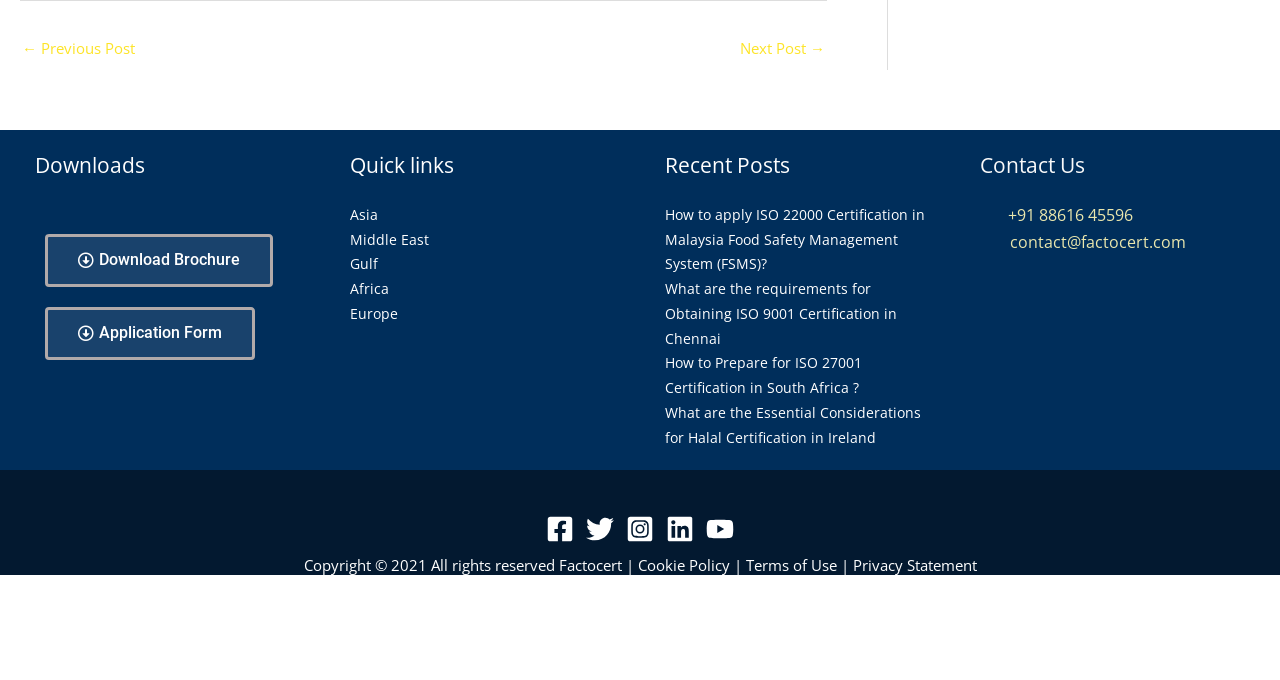Please identify the bounding box coordinates of the area that needs to be clicked to fulfill the following instruction: "Visit the 'Asia' page."

[0.273, 0.301, 0.295, 0.329]